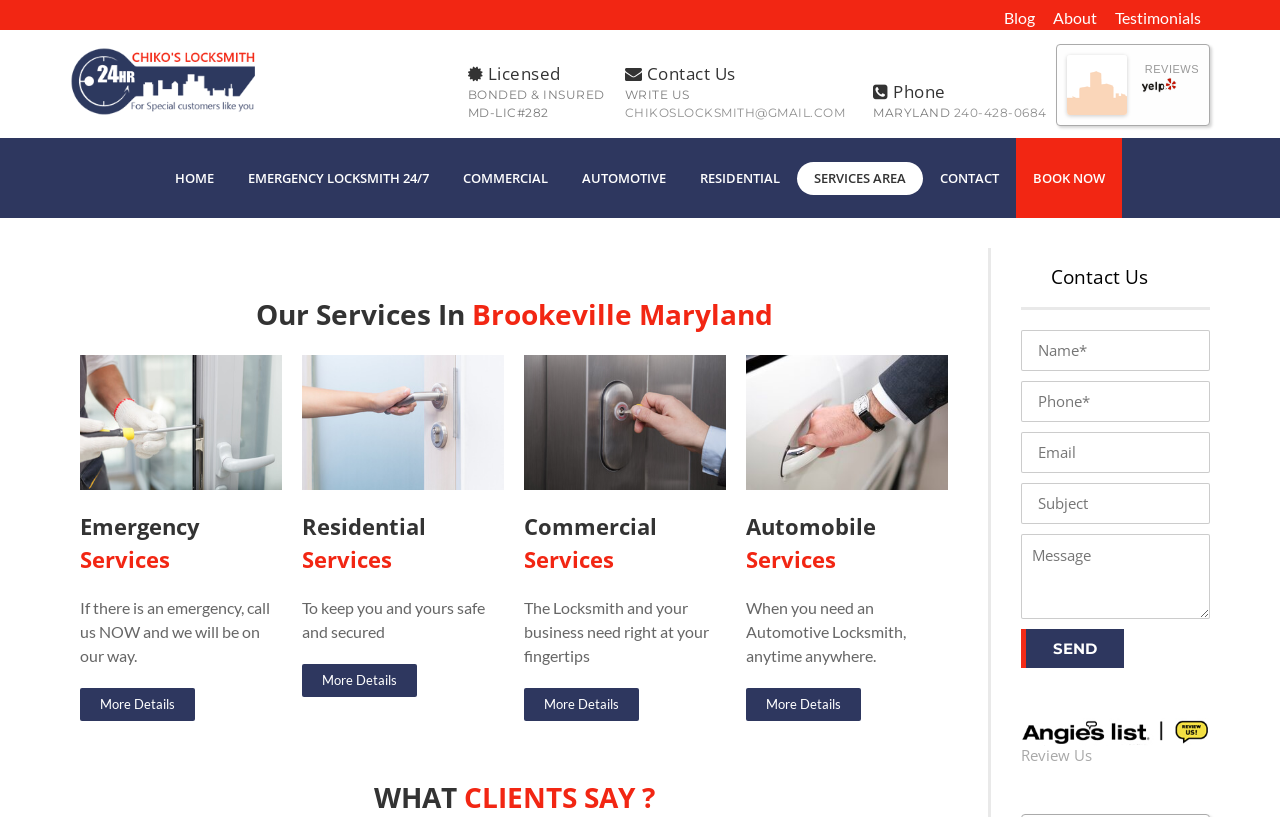Identify the bounding box coordinates of the region that needs to be clicked to carry out this instruction: "Click on the 'Contact Us' button". Provide these coordinates as four float numbers ranging from 0 to 1, i.e., [left, top, right, bottom].

[0.798, 0.77, 0.878, 0.818]